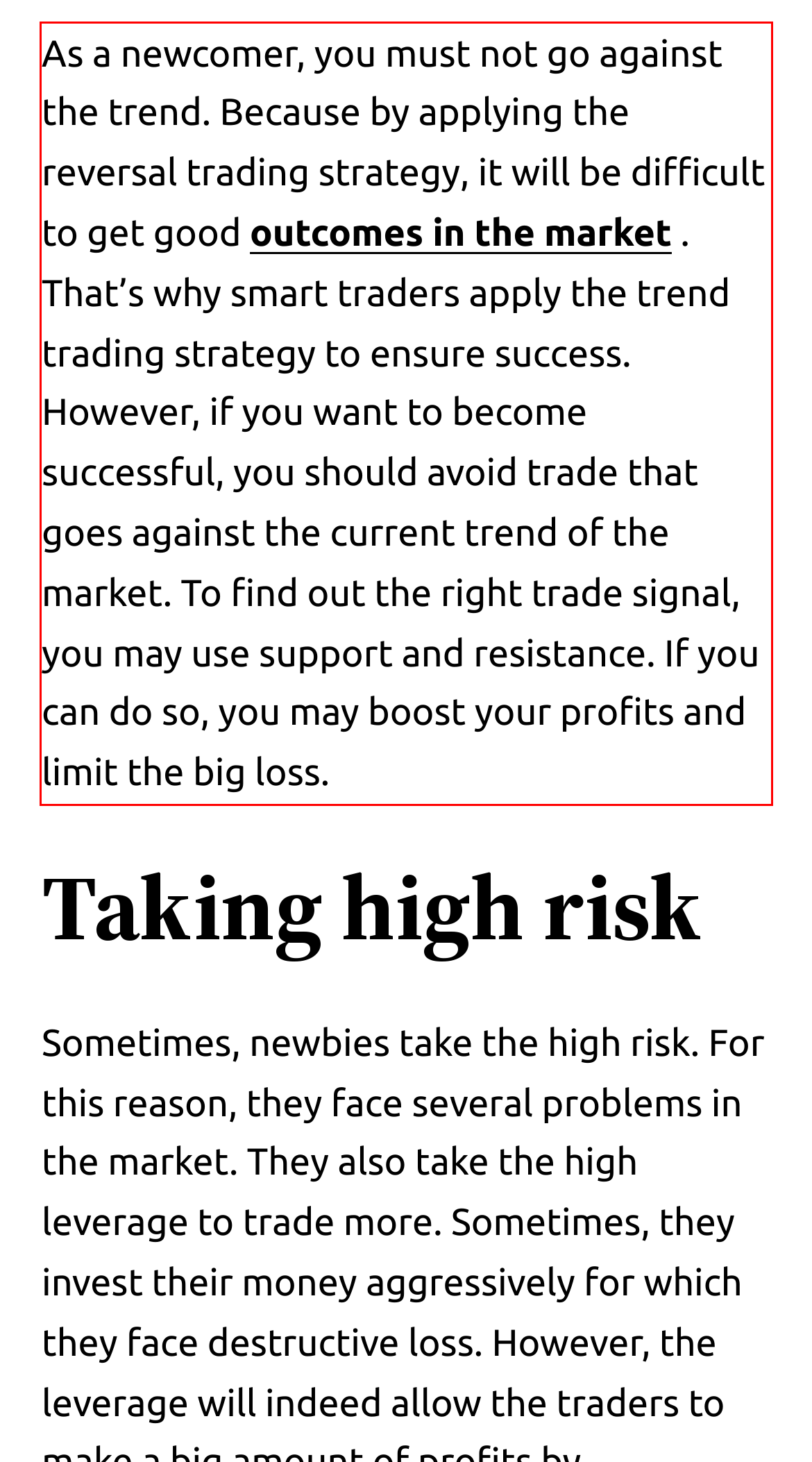Please identify the text within the red rectangular bounding box in the provided webpage screenshot.

As a newcomer, you must not go against the trend. Because by applying the reversal trading strategy, it will be difficult to get good outcomes in the market . That’s why smart traders apply the trend trading strategy to ensure success. However, if you want to become successful, you should avoid trade that goes against the current trend of the market. To find out the right trade signal, you may use support and resistance. If you can do so, you may boost your profits and limit the big loss.